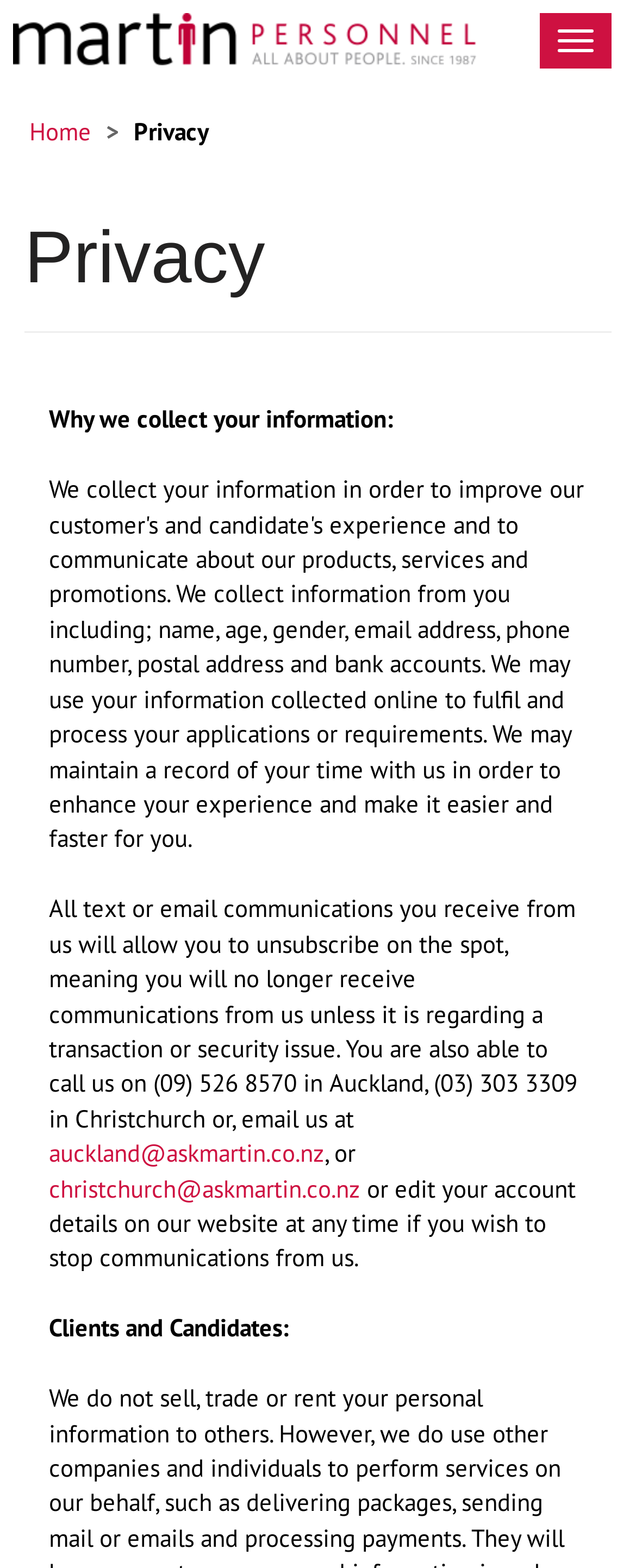Who are the 'Clients and Candidates' referred to on the webpage?
Look at the image and answer the question using a single word or phrase.

Not specified